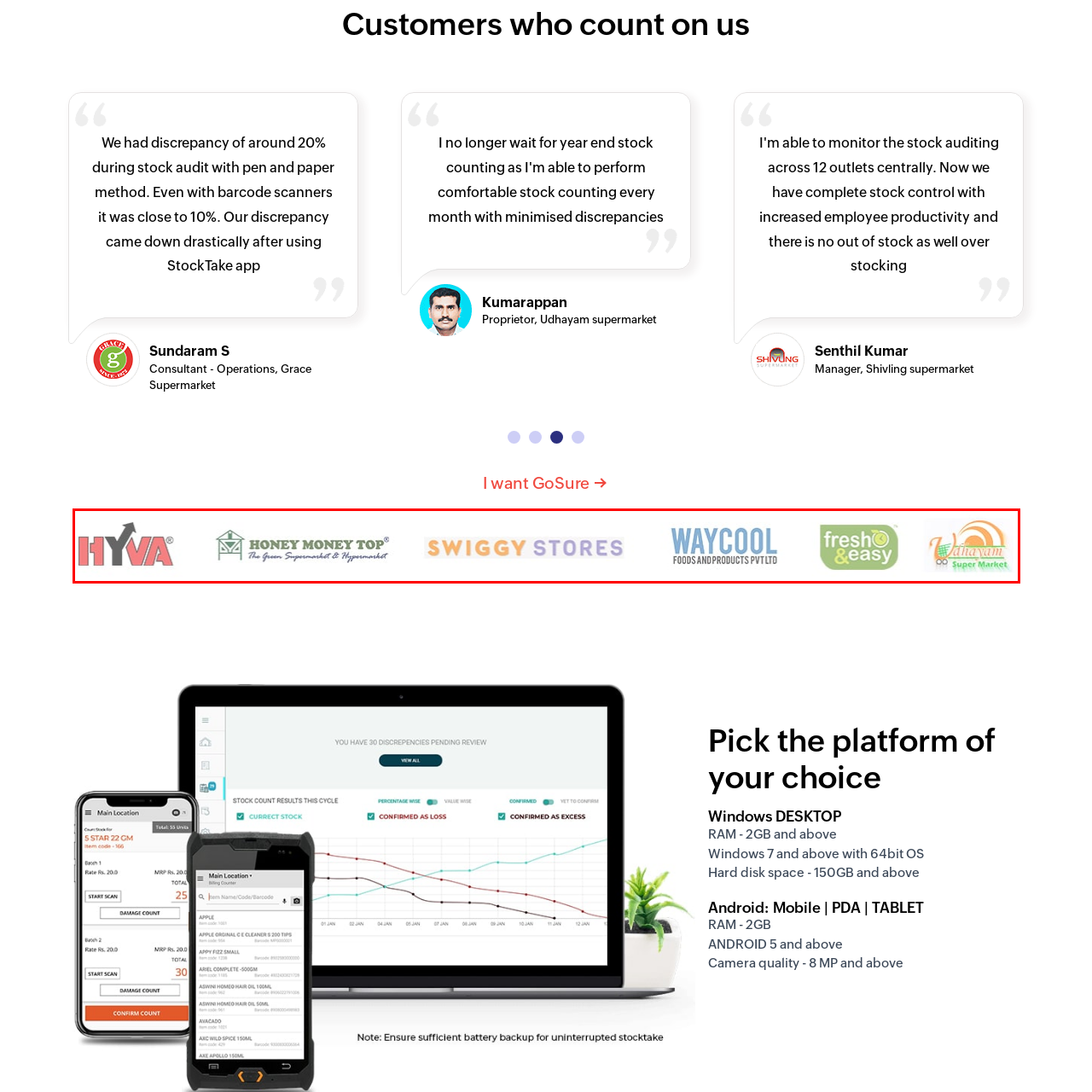How many logos are featured in the image?
Examine the image inside the red bounding box and give an in-depth answer to the question, using the visual evidence provided.

The caption lists six logos, namely HYVA, Honey Money Top, Swiggy Stores, Waycool Foods and Products Pvt Ltd, fresh & easy, and Vidhyaram Super Market, making 6 the correct answer.